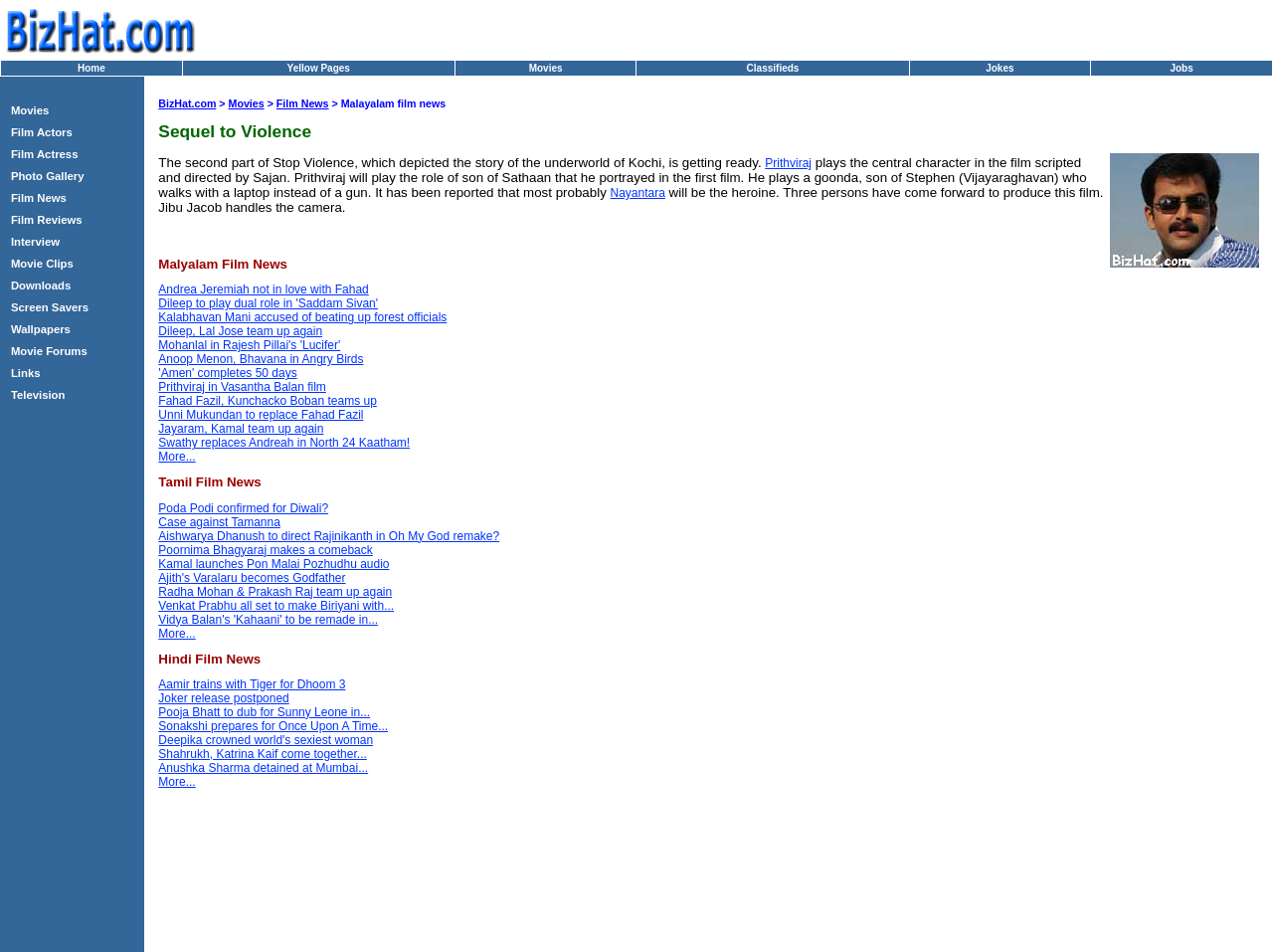Based on the provided description, "Expanded Access", find the bounding box of the corresponding UI element in the screenshot.

None